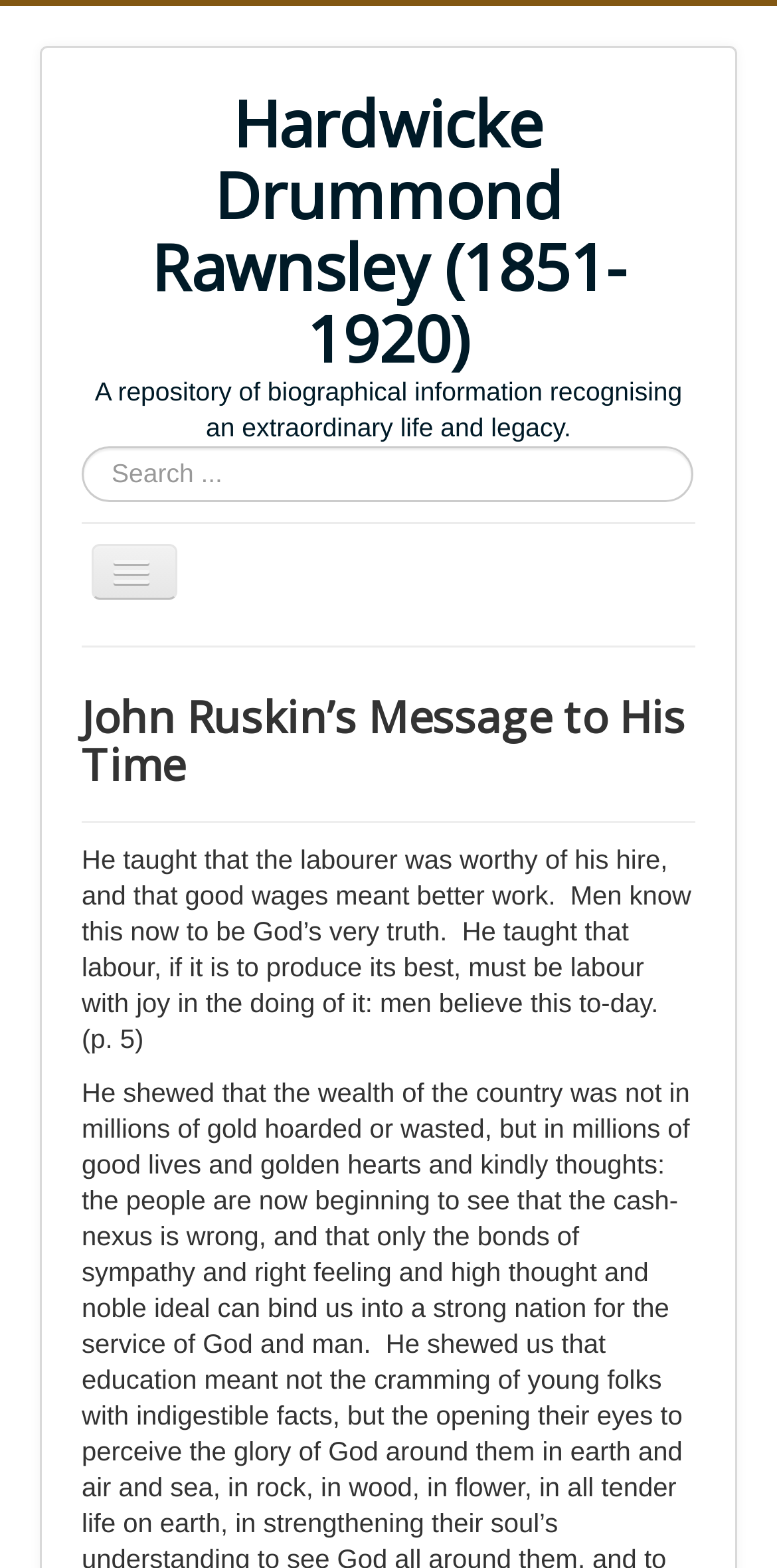Identify the bounding box coordinates for the UI element described as follows: "Blog". Ensure the coordinates are four float numbers between 0 and 1, formatted as [left, top, right, bottom].

None